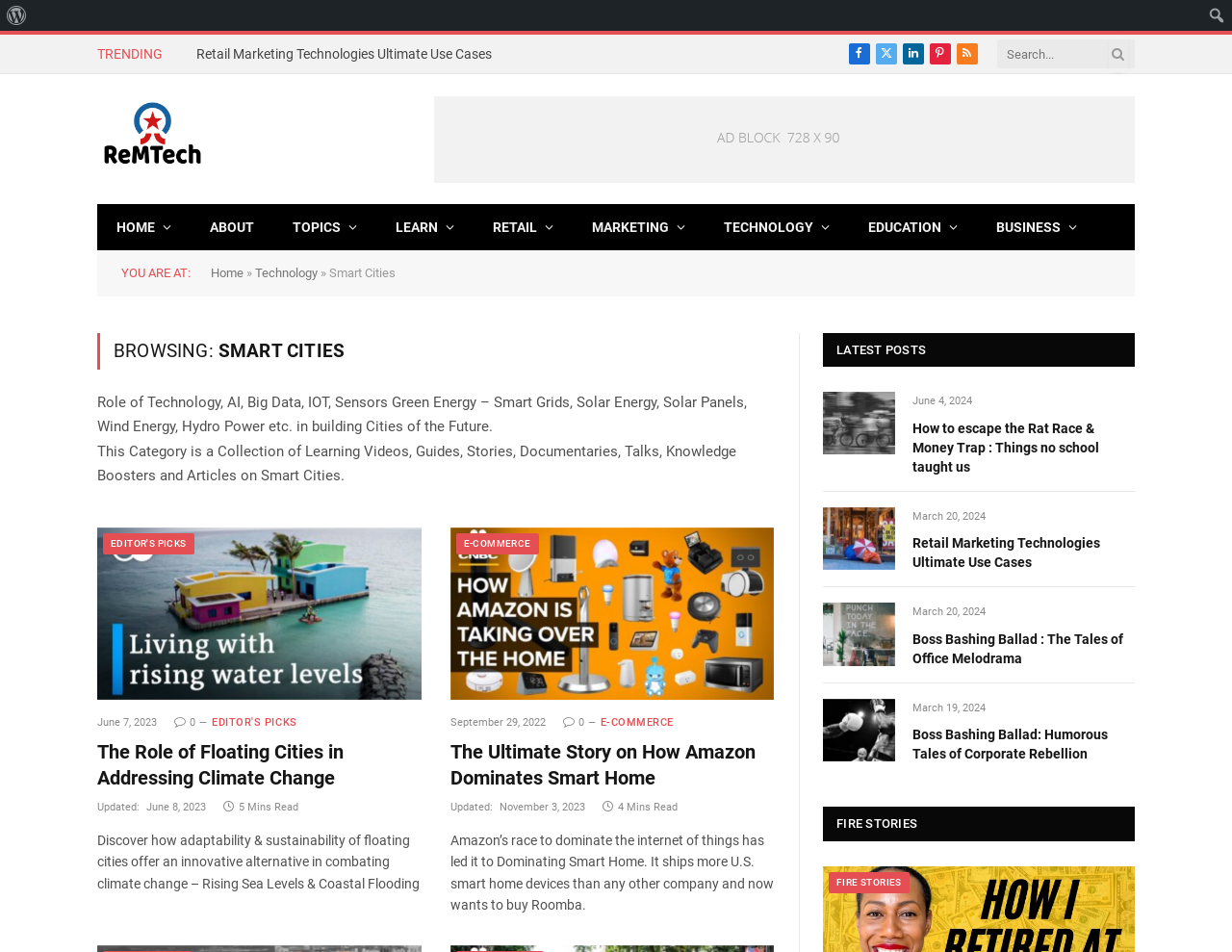What is the category of the current webpage?
Please use the visual content to give a single word or phrase answer.

Smart Cities